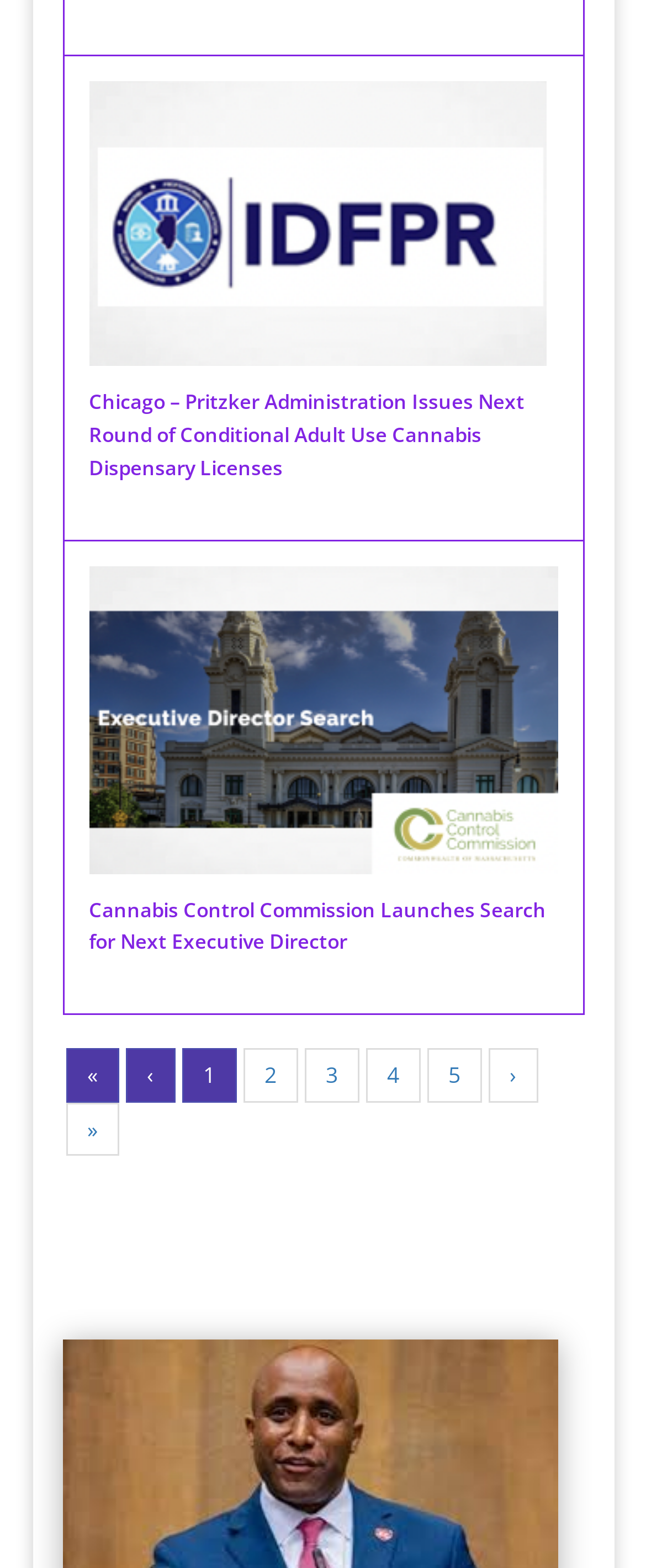Please answer the following question using a single word or phrase: 
How many news articles are displayed?

2